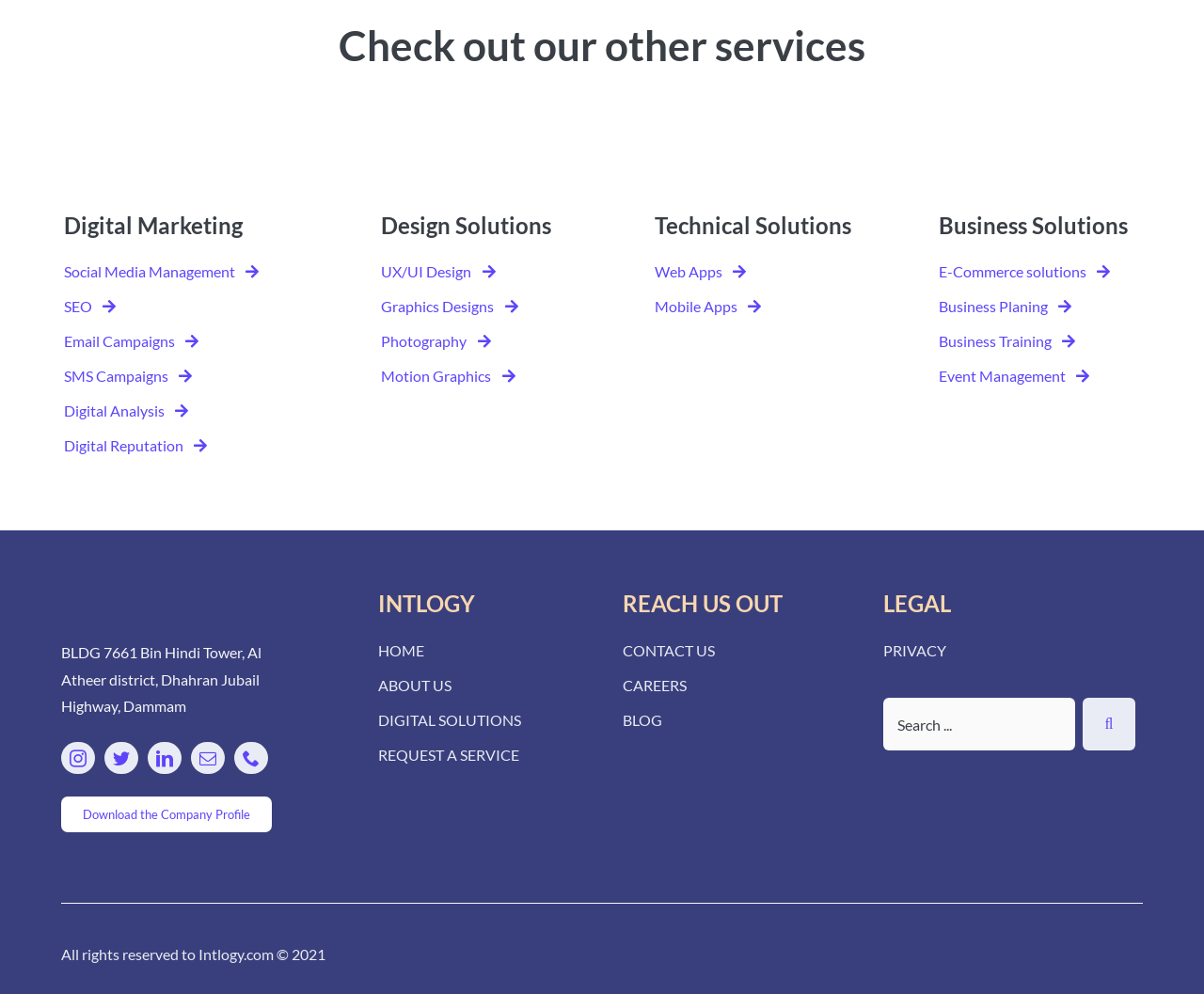Use the information in the screenshot to answer the question comprehensively: How many types of solutions are listed?

I counted the number of headings that list different types of solutions, which are 'Digital Marketing', 'Design Solutions', 'Technical Solutions', and 'Business Solutions', so there are 4 types of solutions listed.